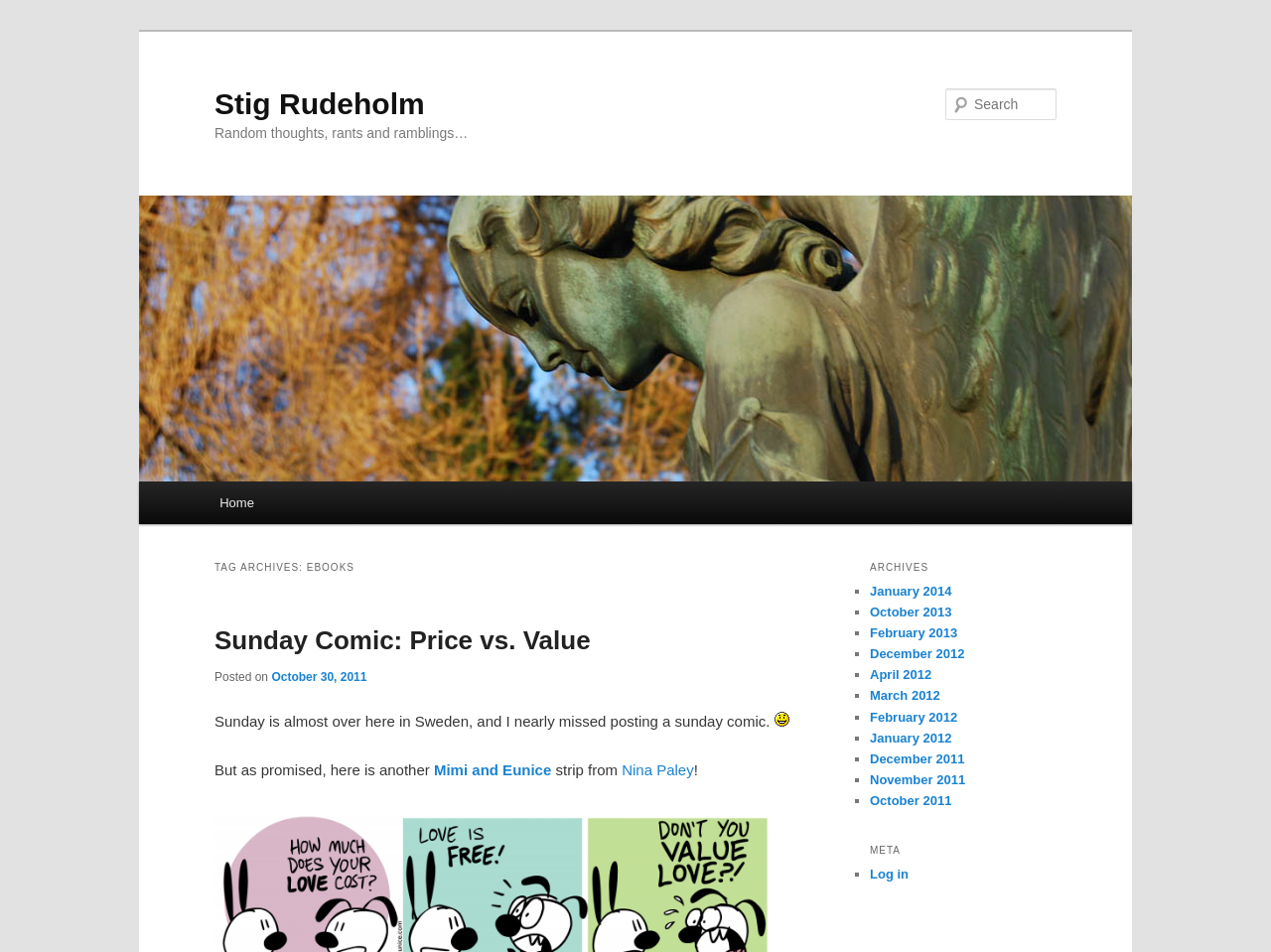Answer the question in one word or a short phrase:
What is the title of the Sunday comic?

Price vs. Value